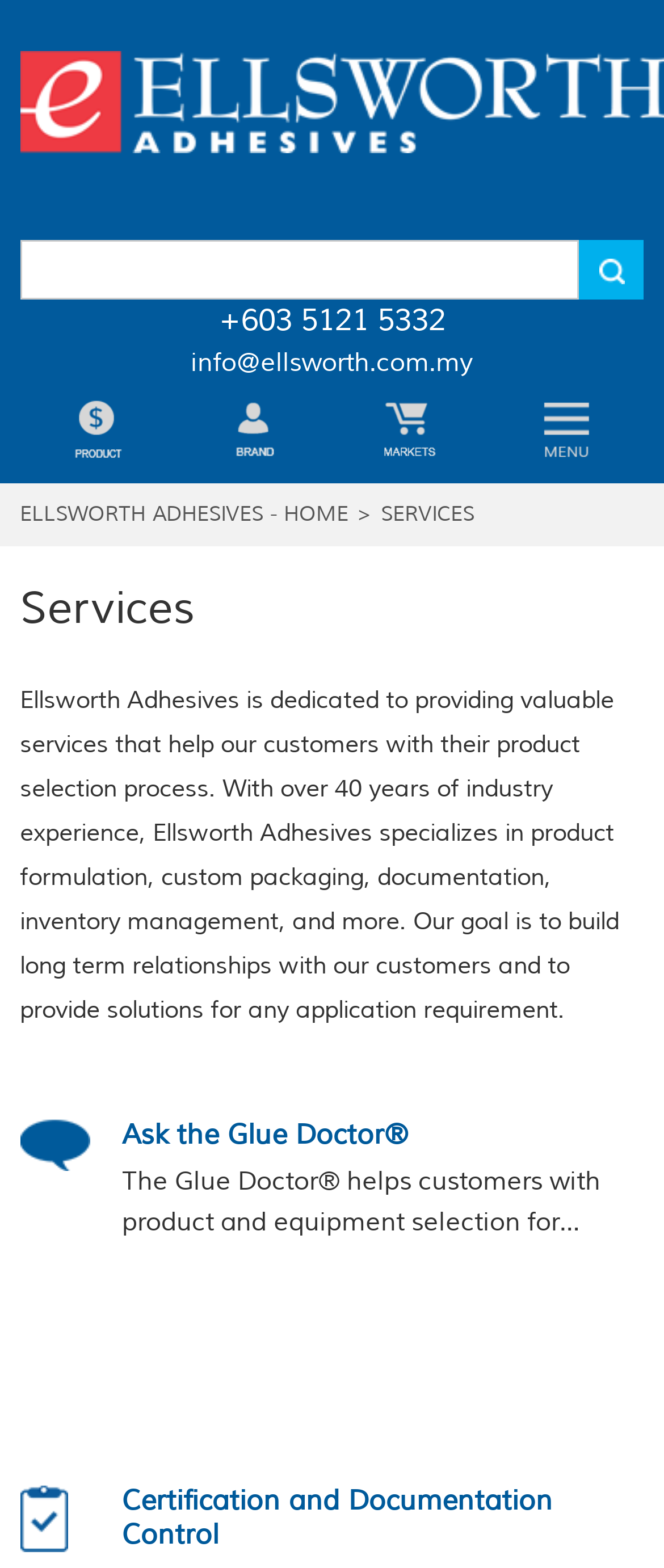Kindly respond to the following question with a single word or a brief phrase: 
How many years of industry experience does Ellsworth Adhesives have?

Over 40 years